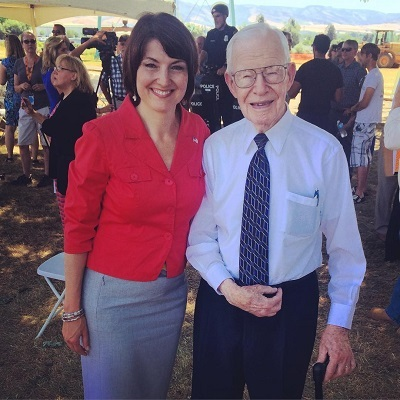Offer an in-depth caption for the image.

In this heartwarming photo, a smiling woman in a bright red jacket stands alongside an elderly man dressed in a white button-down shirt and tie, who holds a cane. They are positioned against a backdrop of a sunny outdoor event, where a crowd can be seen mingling in the distance. This moment captures the spirit of support and appreciation for veterans, highlighting the importance of sharing their stories and fostering connections. The scene reflects an ongoing commitment to enhancing the lives of veterans through community engagement and compassionate care.